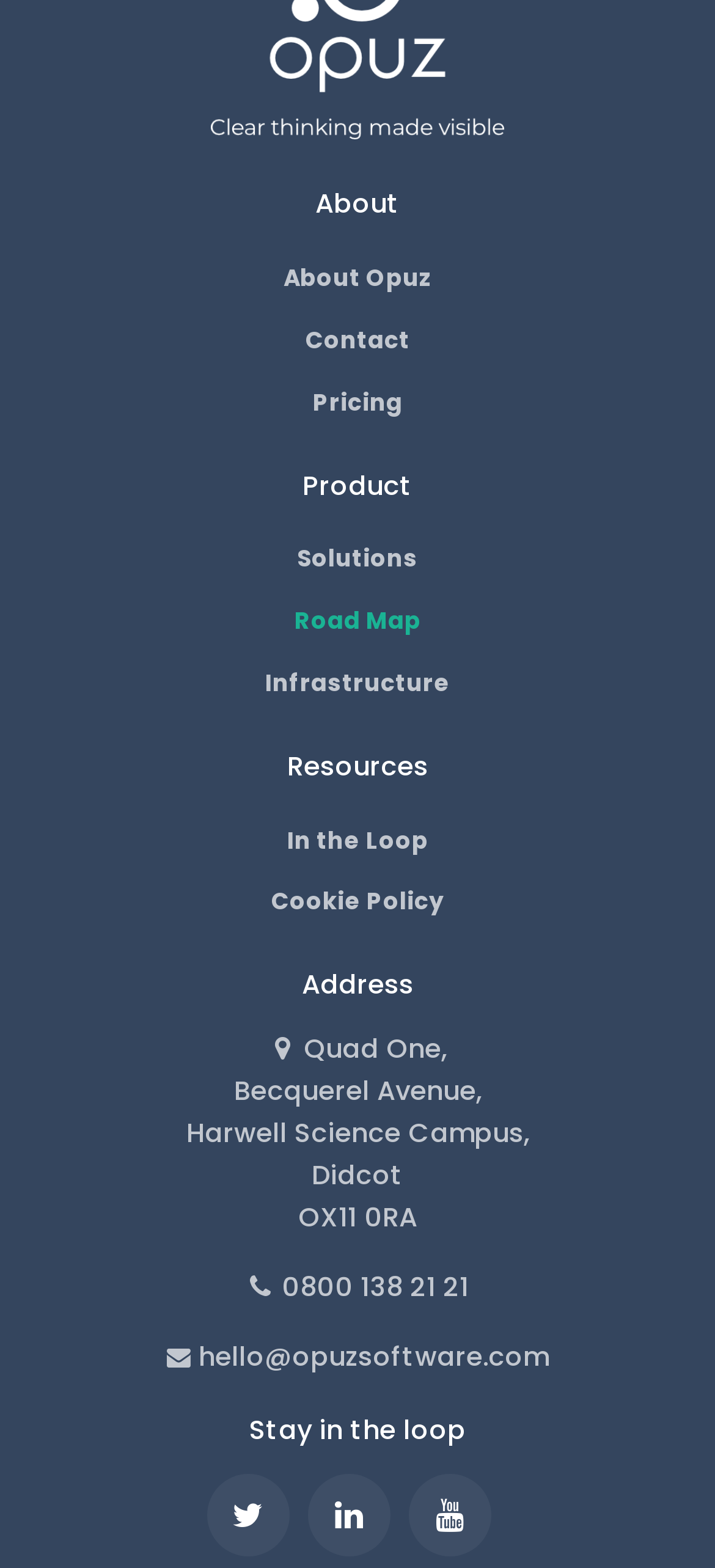Provide the bounding box coordinates of the area you need to click to execute the following instruction: "learn about Opuz".

[0.038, 0.158, 0.962, 0.198]